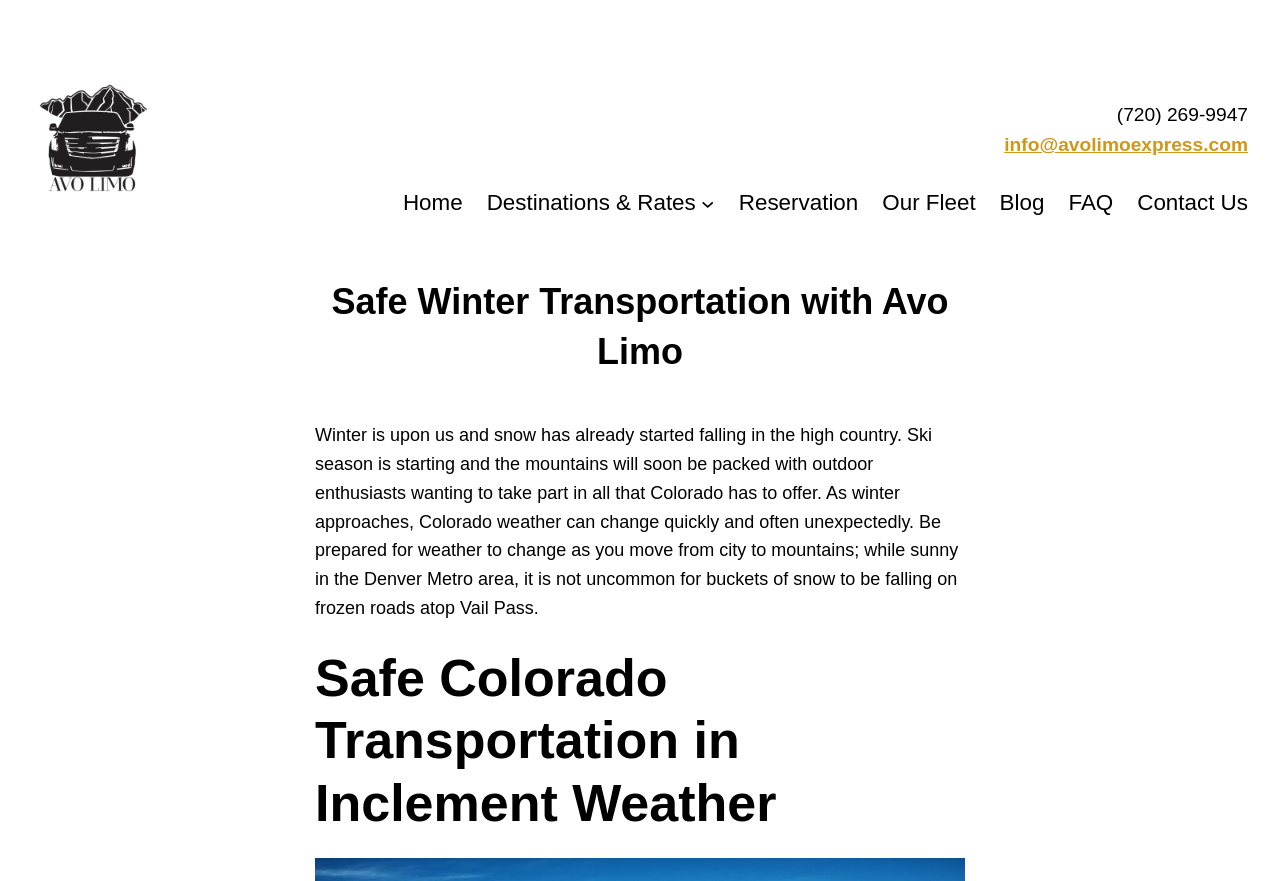What is the purpose of AvoLimo?
Look at the image and respond with a single word or a short phrase.

Safe winter transportation